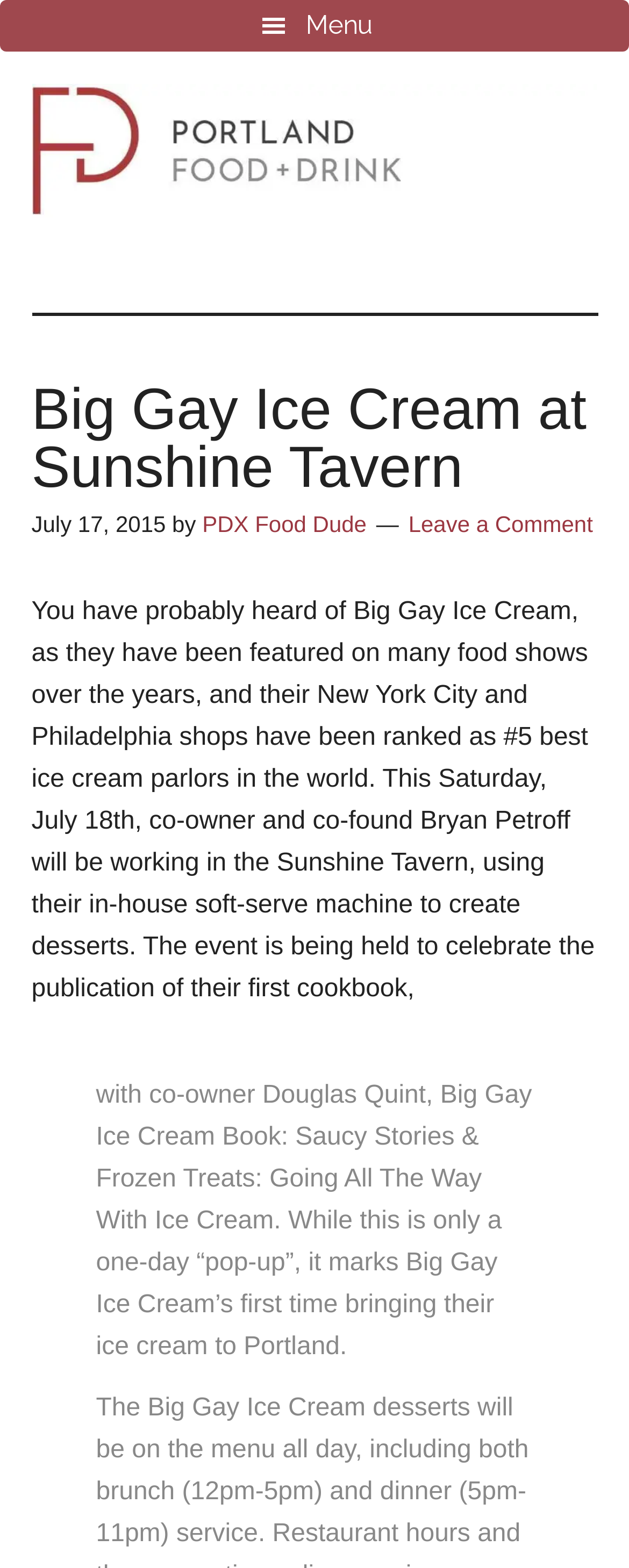When is the event being held?
Using the information from the image, provide a comprehensive answer to the question.

The event is being held to celebrate the publication of Big Gay Ice Cream's first cookbook, and according to the webpage, it is being held on 'this Saturday, July 18th'. This indicates that the event is a one-day 'pop-up' and will take place on July 18th.